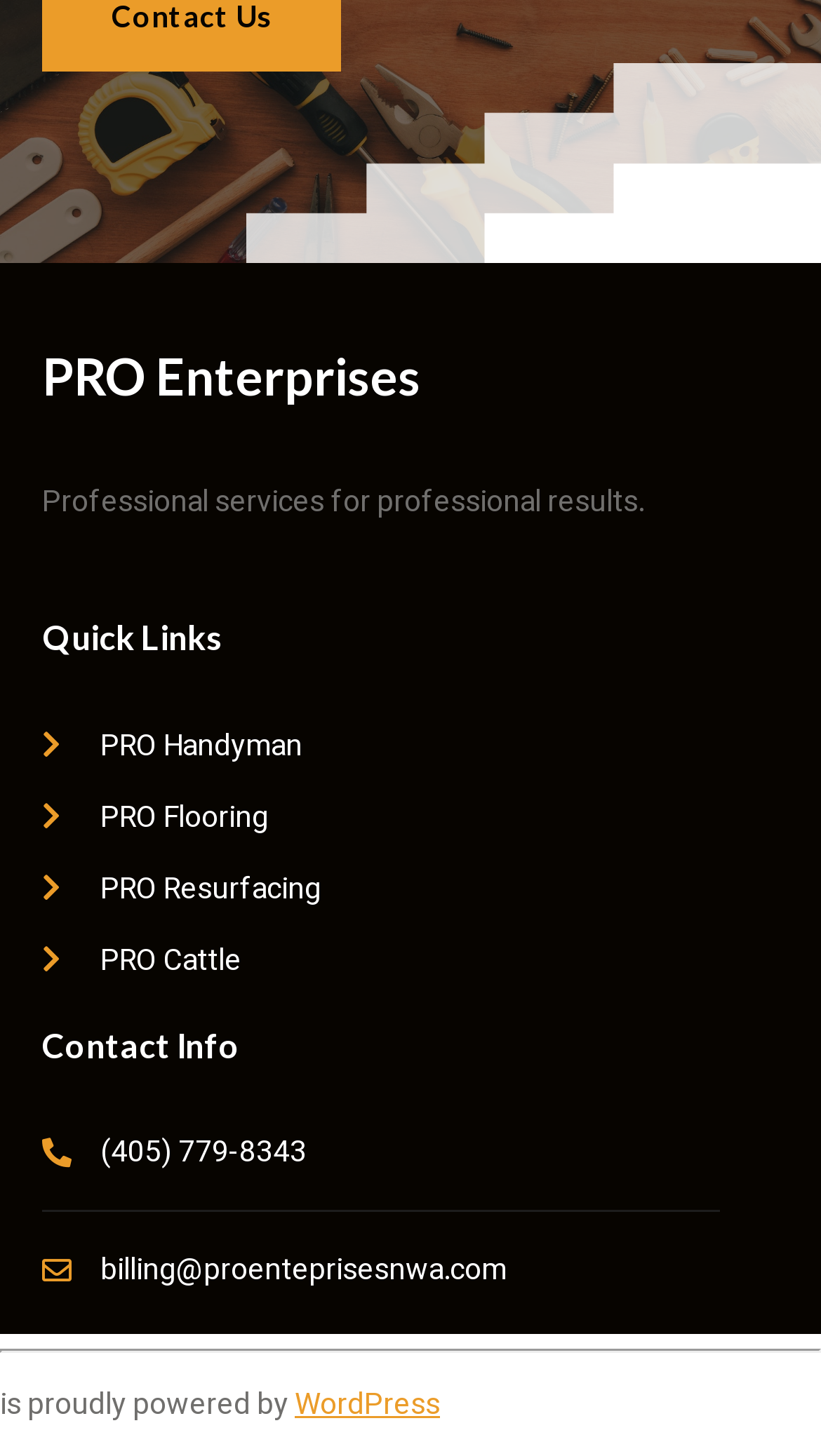Determine the bounding box coordinates of the element's region needed to click to follow the instruction: "call (405) 779-8343". Provide these coordinates as four float numbers between 0 and 1, formatted as [left, top, right, bottom].

[0.051, 0.777, 0.949, 0.807]